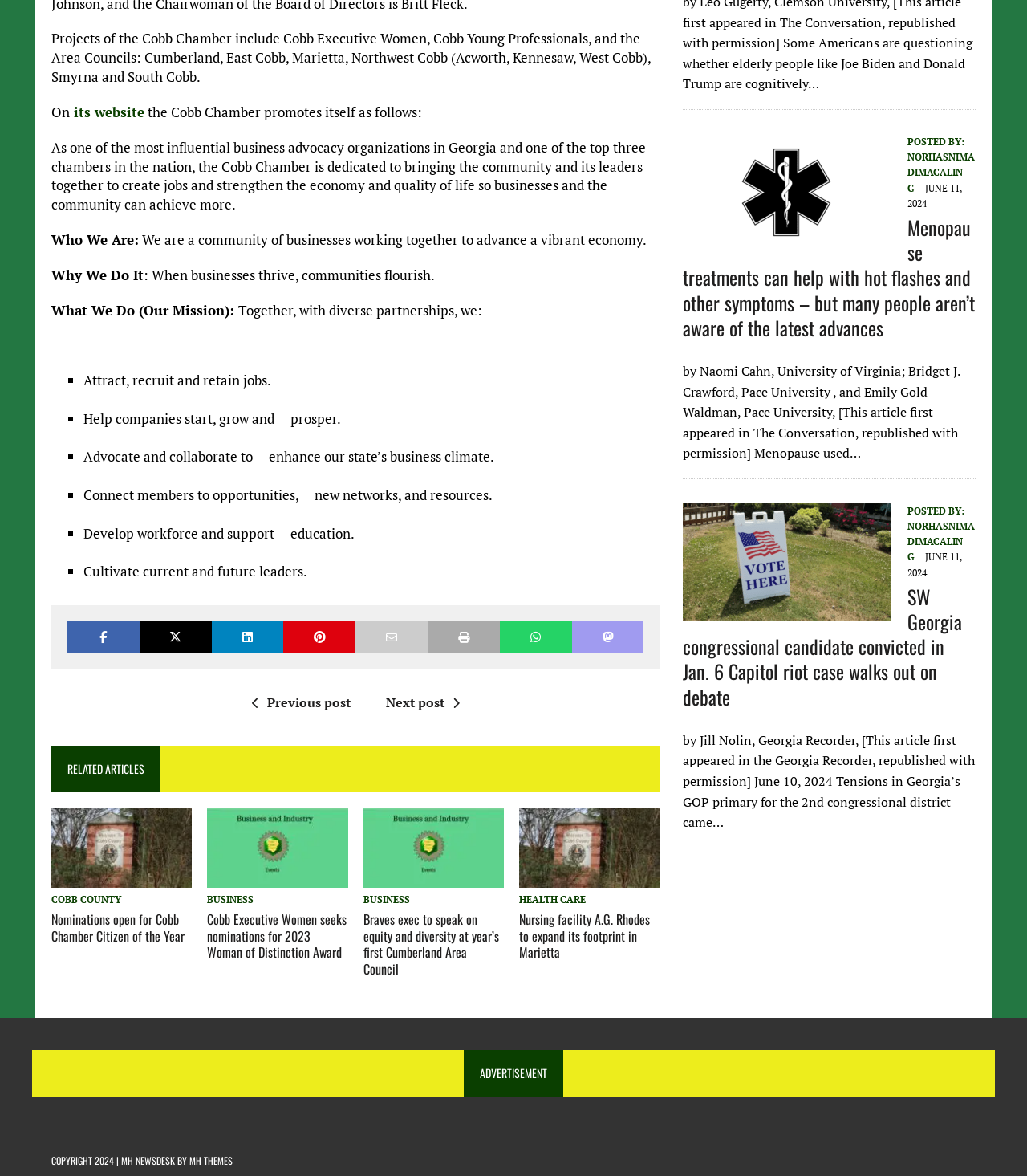Specify the bounding box coordinates of the element's area that should be clicked to execute the given instruction: "Click on the 'SW Georgia congressional candidate convicted in Jan. 6 Capitol riot case walks out on debate' article". The coordinates should be four float numbers between 0 and 1, i.e., [left, top, right, bottom].

[0.665, 0.497, 0.95, 0.603]